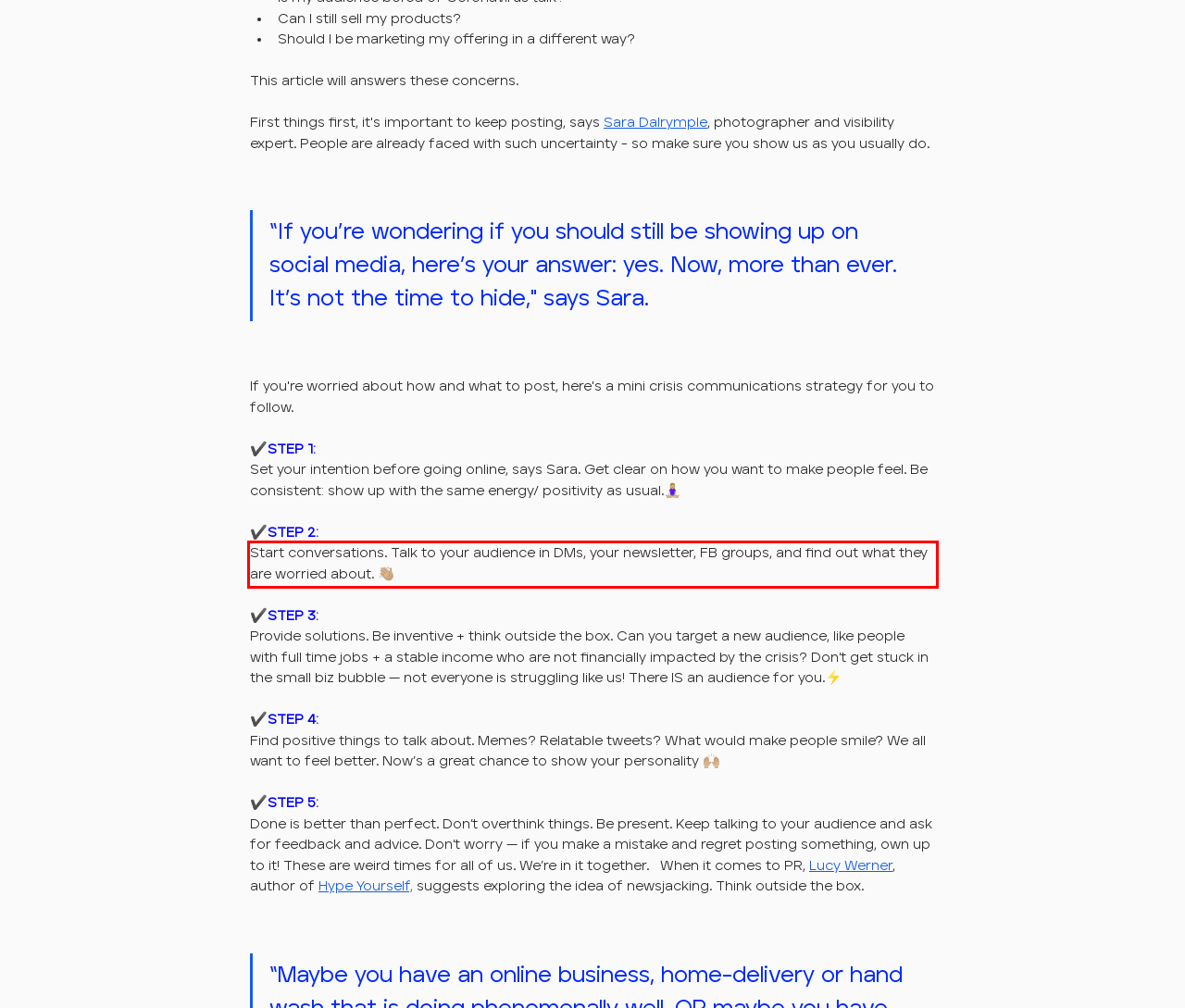You are provided with a webpage screenshot that includes a red rectangle bounding box. Extract the text content from within the bounding box using OCR.

Start conversations. Talk to your audience in DMs, your newsletter, FB groups, and find out what they are worried about. 👋🏼⁣ ⁣